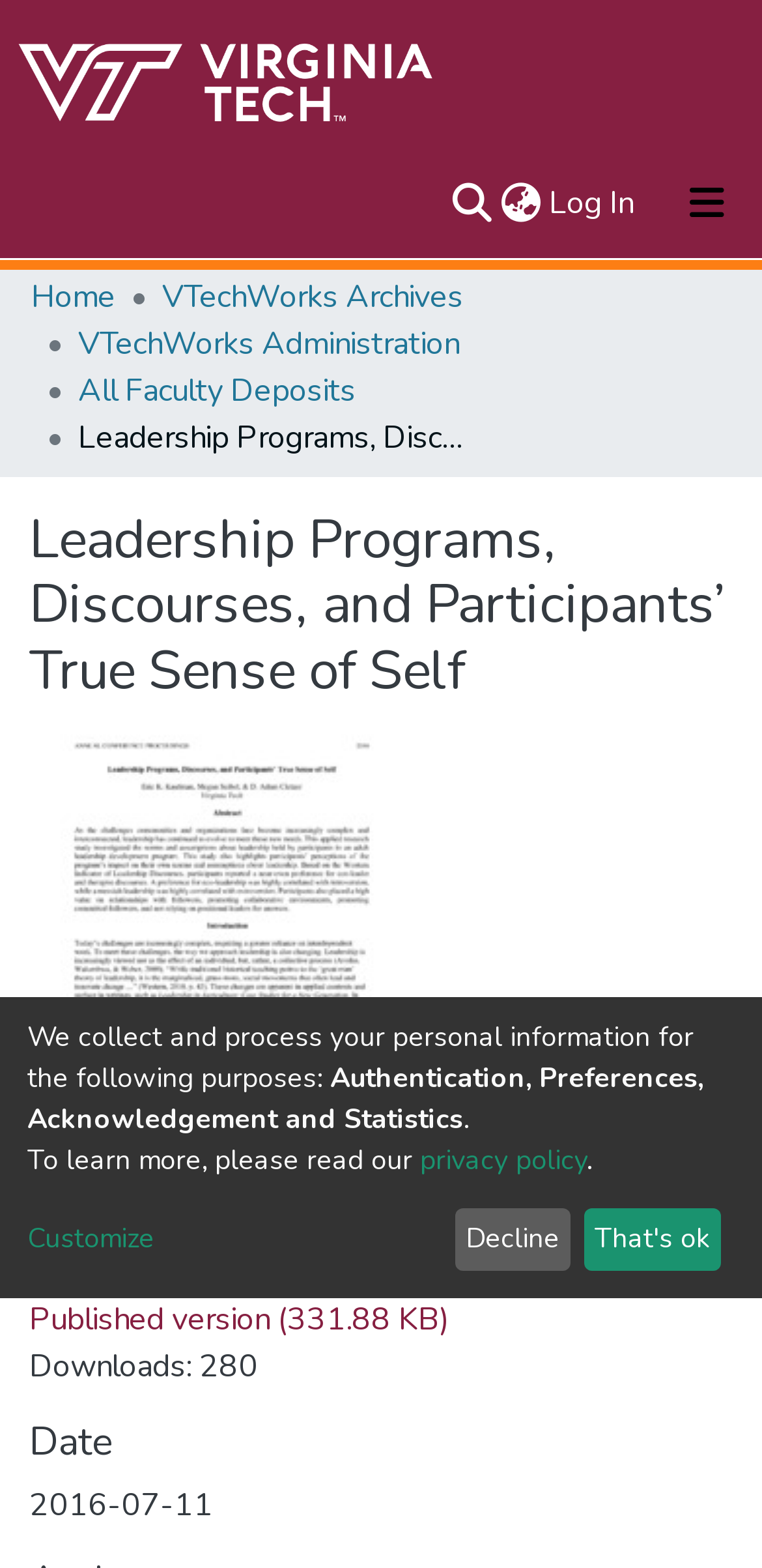Provide the bounding box for the UI element matching this description: "Published version (331.88 KB)".

[0.038, 0.828, 0.59, 0.856]